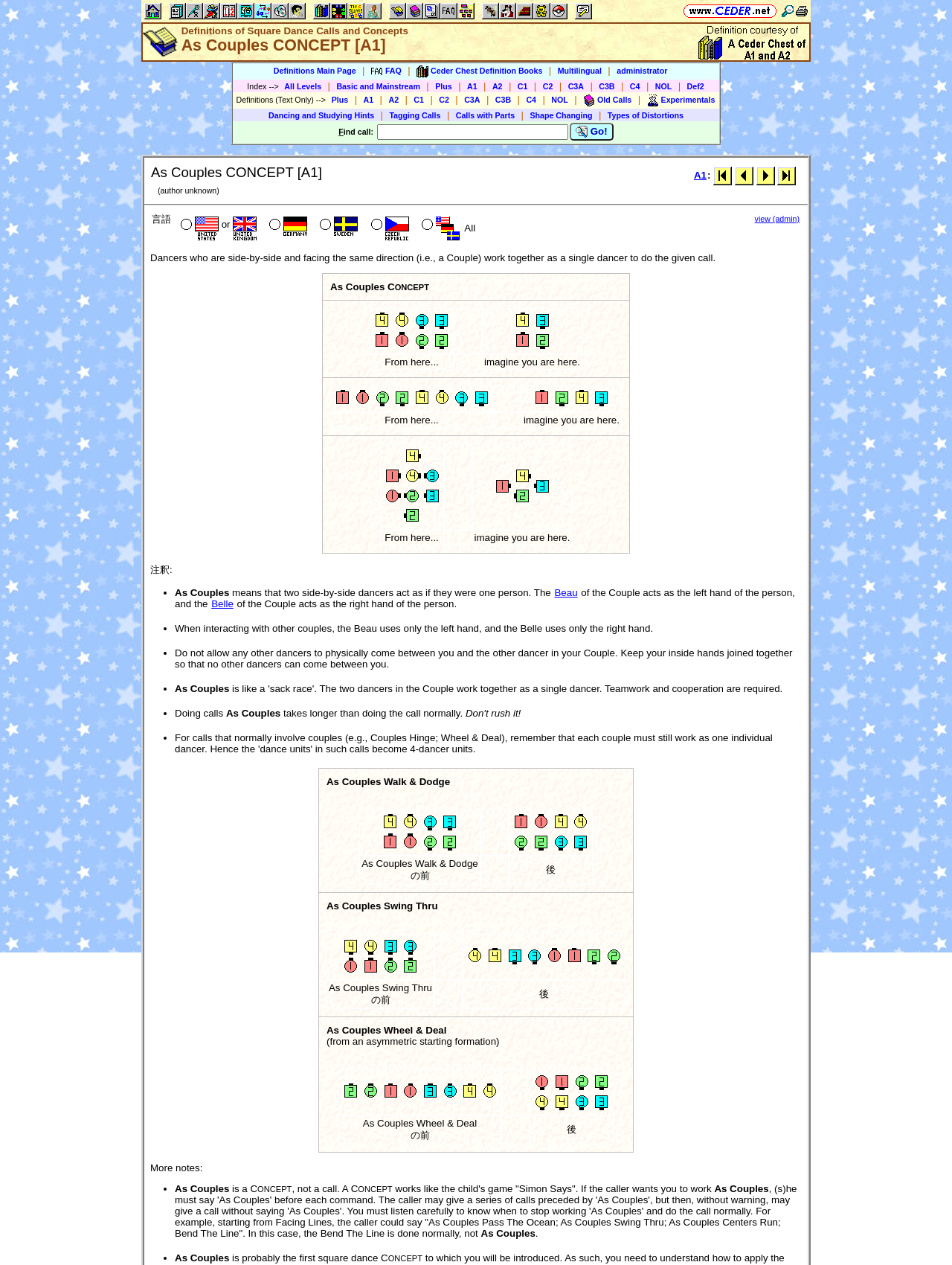Please find the bounding box for the UI element described by: "Go!".

[0.598, 0.097, 0.644, 0.111]